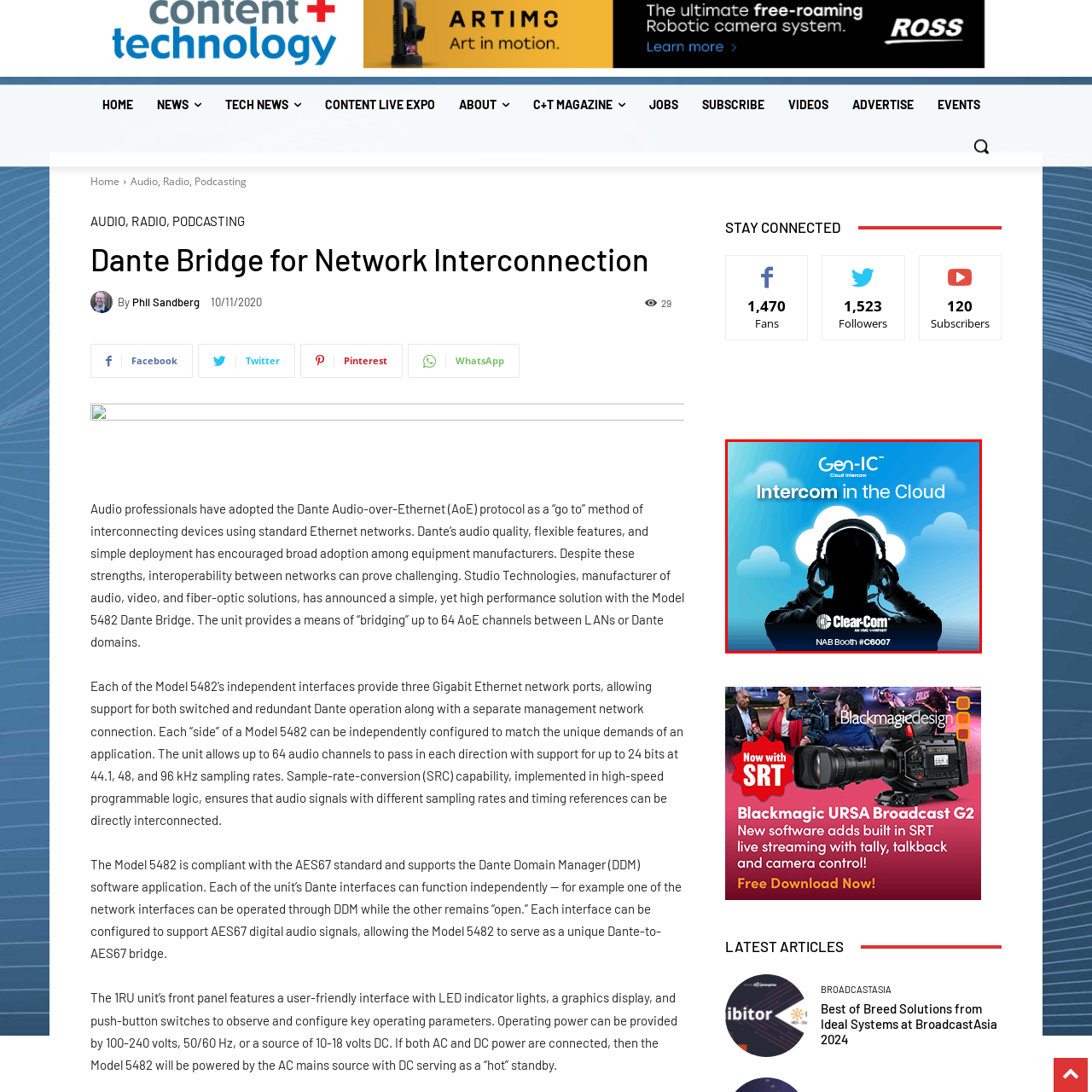Focus on the portion of the image highlighted in red and deliver a detailed explanation for the following question: Where can attendees find Clear-Com at NAB?

The image invites attendees to explore Clear-Com's latest offerings in audio communication solutions at NAB, specifically at Booth #C6007.